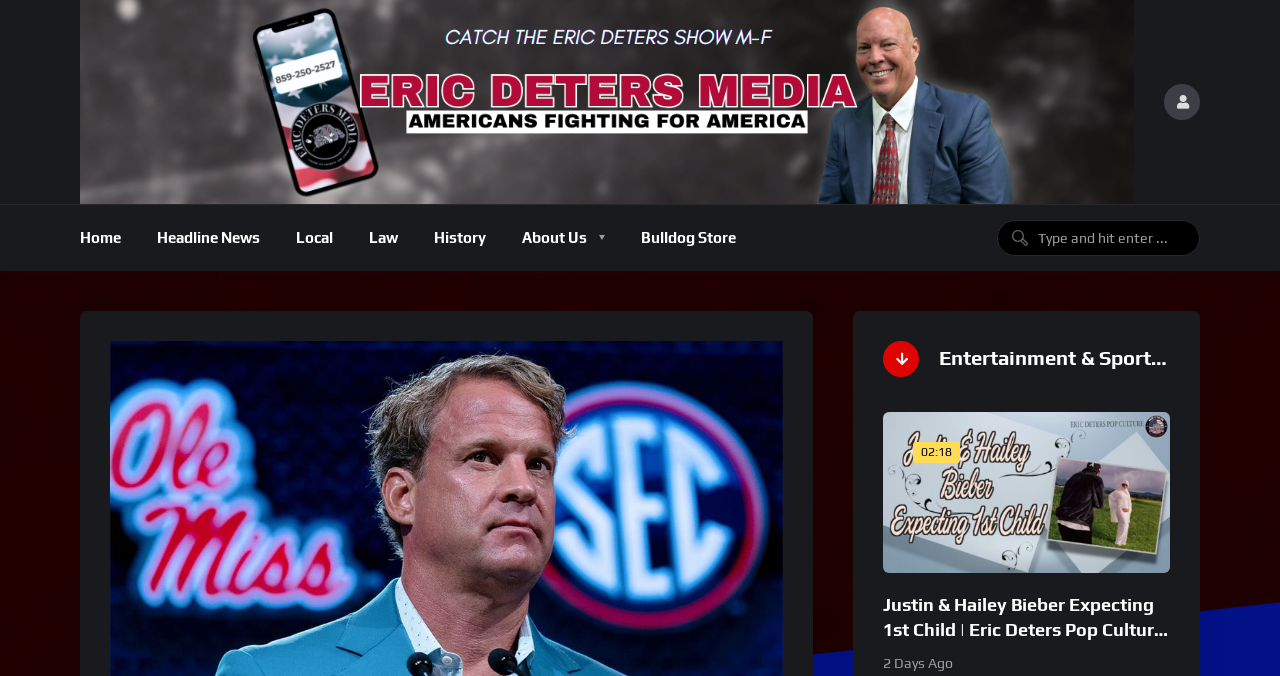Explain in detail what you observe on this webpage.

The webpage is about Eric Deters Media, with a prominent logo and link at the top left corner. Below the logo, there is a navigation menu with seven links: Home, Headline News, Local, Law, History, About Us, and Bulldog Store, arranged horizontally across the top of the page.

On the right side of the navigation menu, there is a search bar where users can type and hit enter to search for content. Below the search bar, there is a section dedicated to Entertainment & Sports news. This section has a heading with the same title and features a news article about Justin and Hailey Bieber expecting their first child, with a timestamp of 02:18 and a publication date of May 10, 2024. The article has two links with the same title, one above the other, and a time indicator showing that the article was published 2 days ago.

There is also a small icon link at the top right corner of the page, represented by a Unicode character '\uf007'. Additionally, there is a link to the main page of Eric Deters Media at the top left corner, which is also an image.